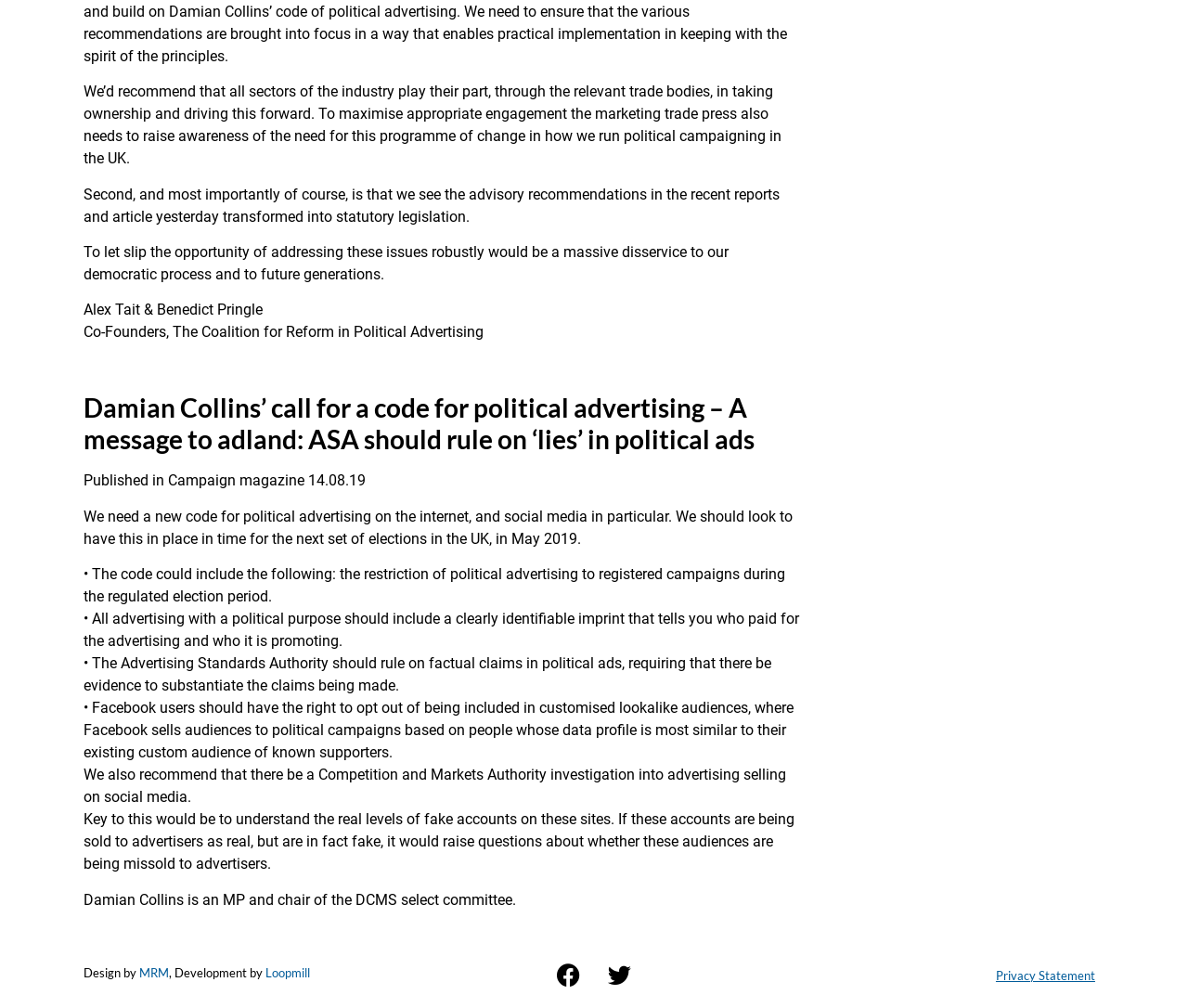Specify the bounding box coordinates (top-left x, top-left y, bottom-right x, bottom-right y) of the UI element in the screenshot that matches this description: Twitter

[0.502, 0.945, 0.541, 0.991]